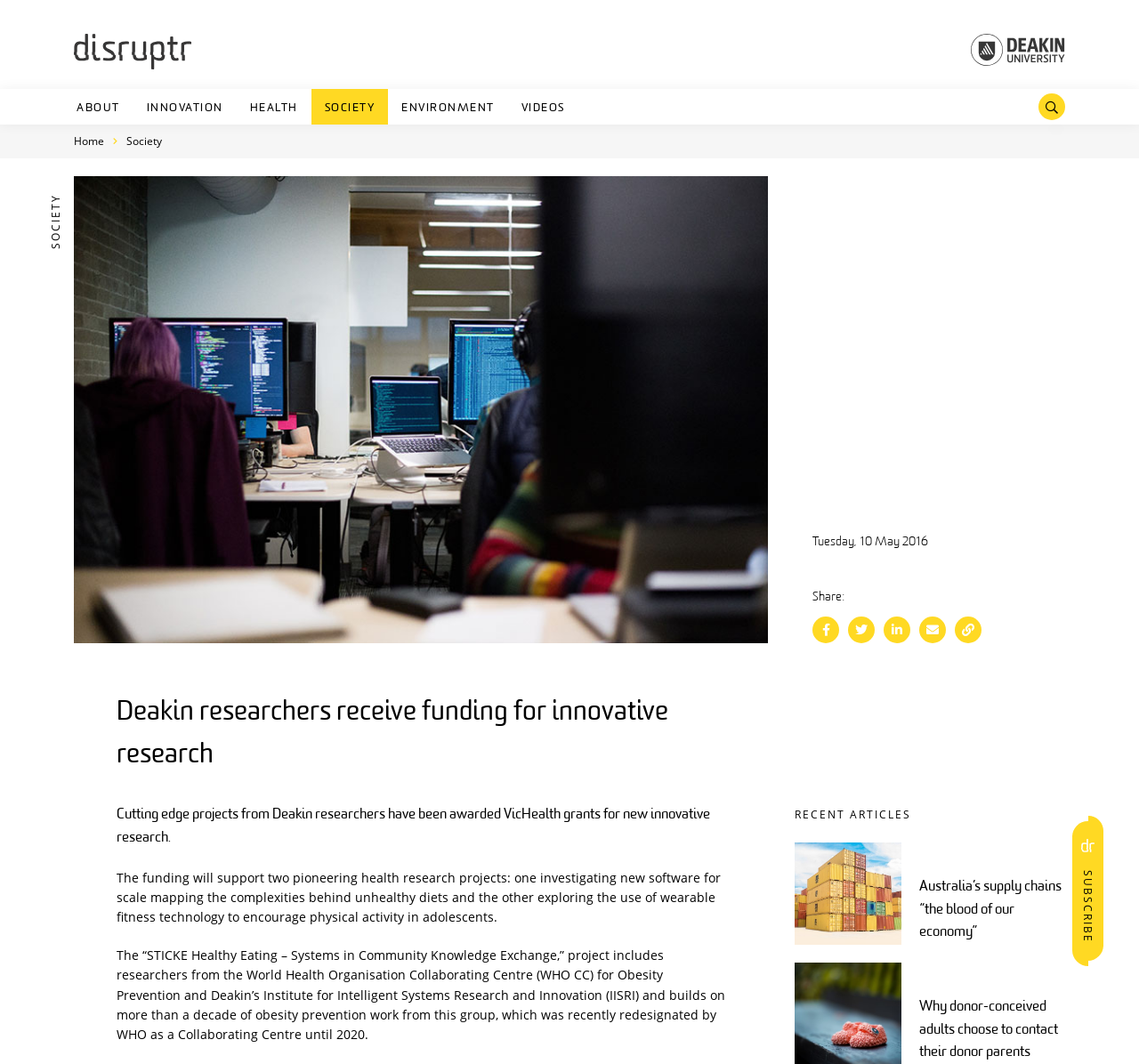Highlight the bounding box coordinates of the element that should be clicked to carry out the following instruction: "Subscribe to the newsletter". The coordinates must be given as four float numbers ranging from 0 to 1, i.e., [left, top, right, bottom].

[0.941, 0.772, 0.969, 0.903]